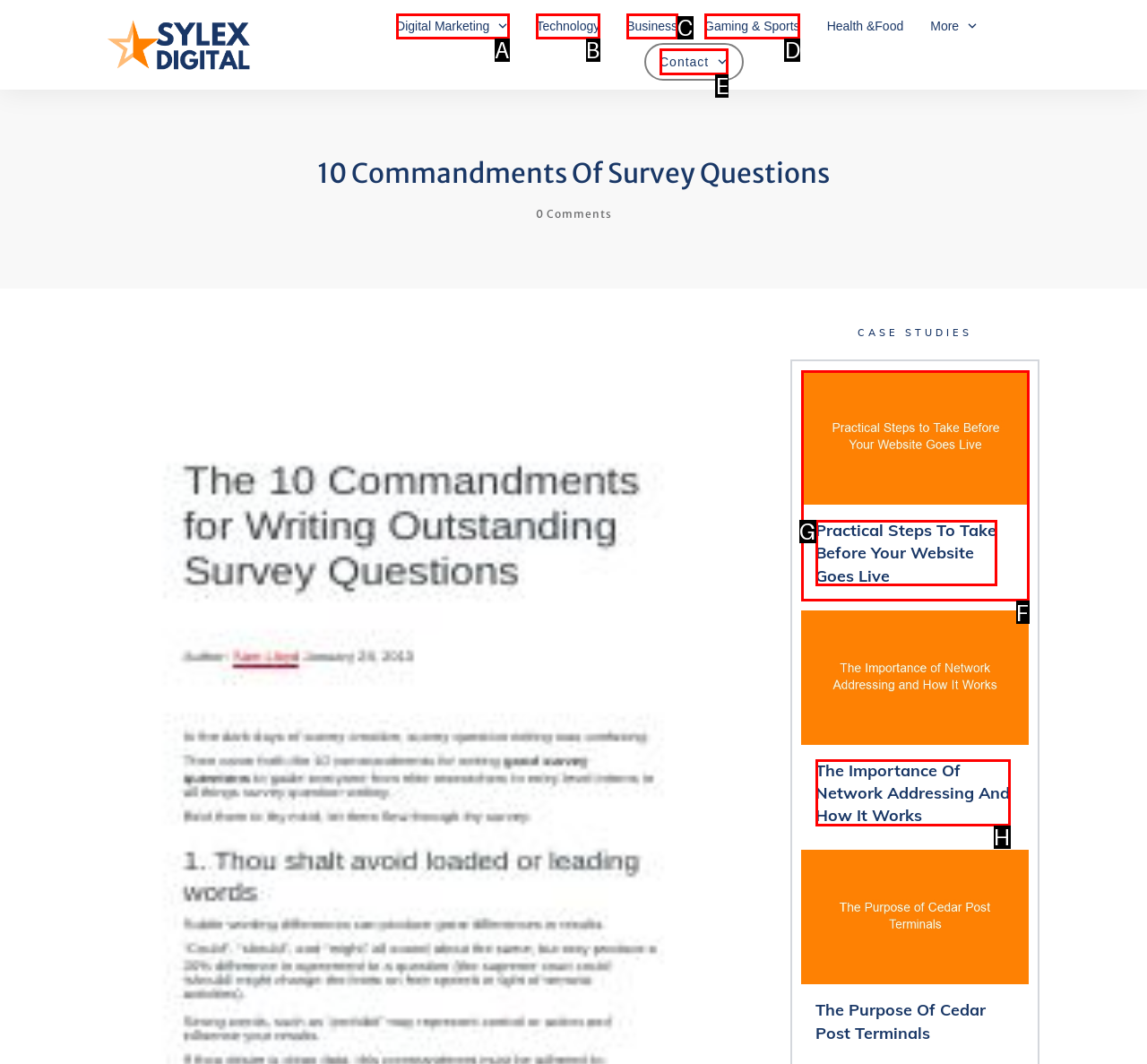Identify the HTML element you need to click to achieve the task: Visit the 'Contact' page. Respond with the corresponding letter of the option.

E